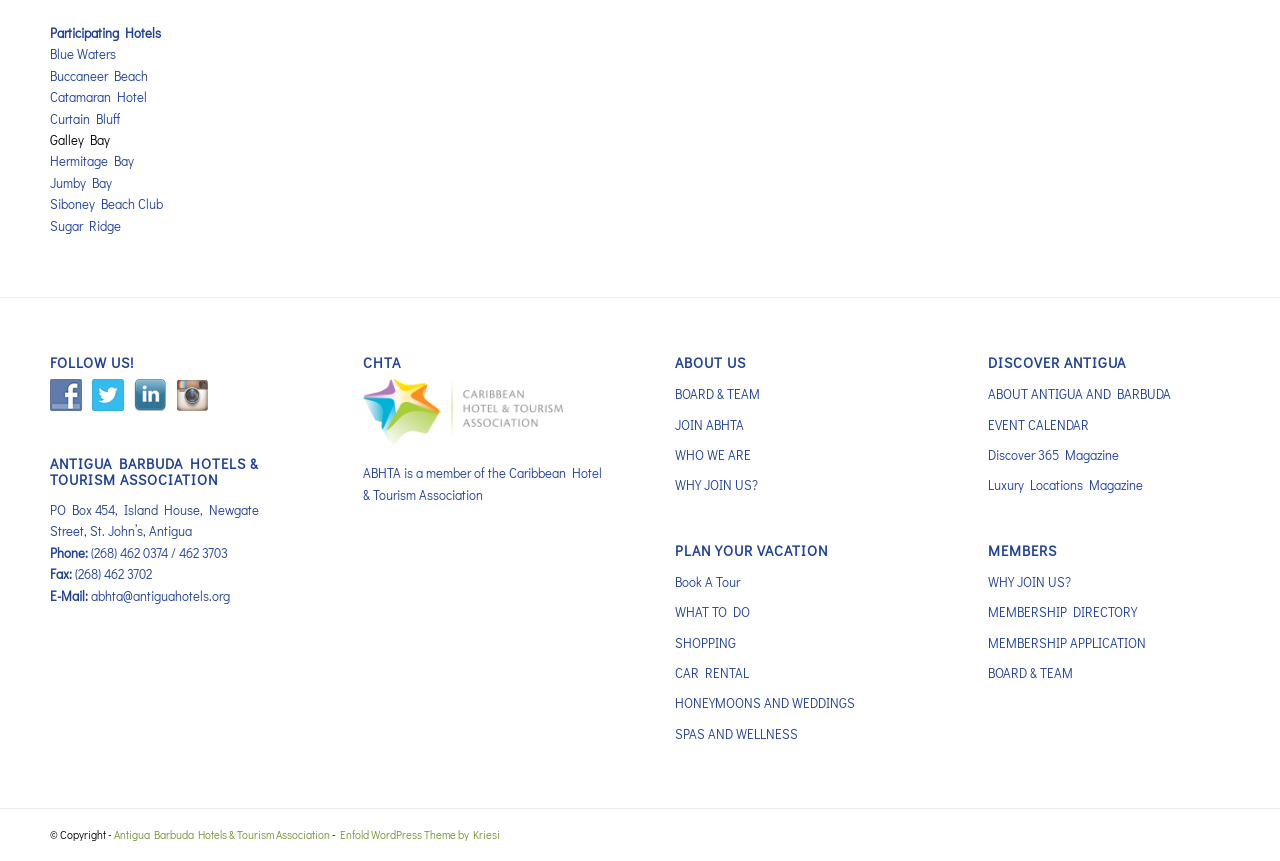Extract the bounding box coordinates of the UI element described: "Sugar Ridge". Provide the coordinates in the format [left, top, right, bottom] with values ranging from 0 to 1.

[0.039, 0.252, 0.095, 0.272]